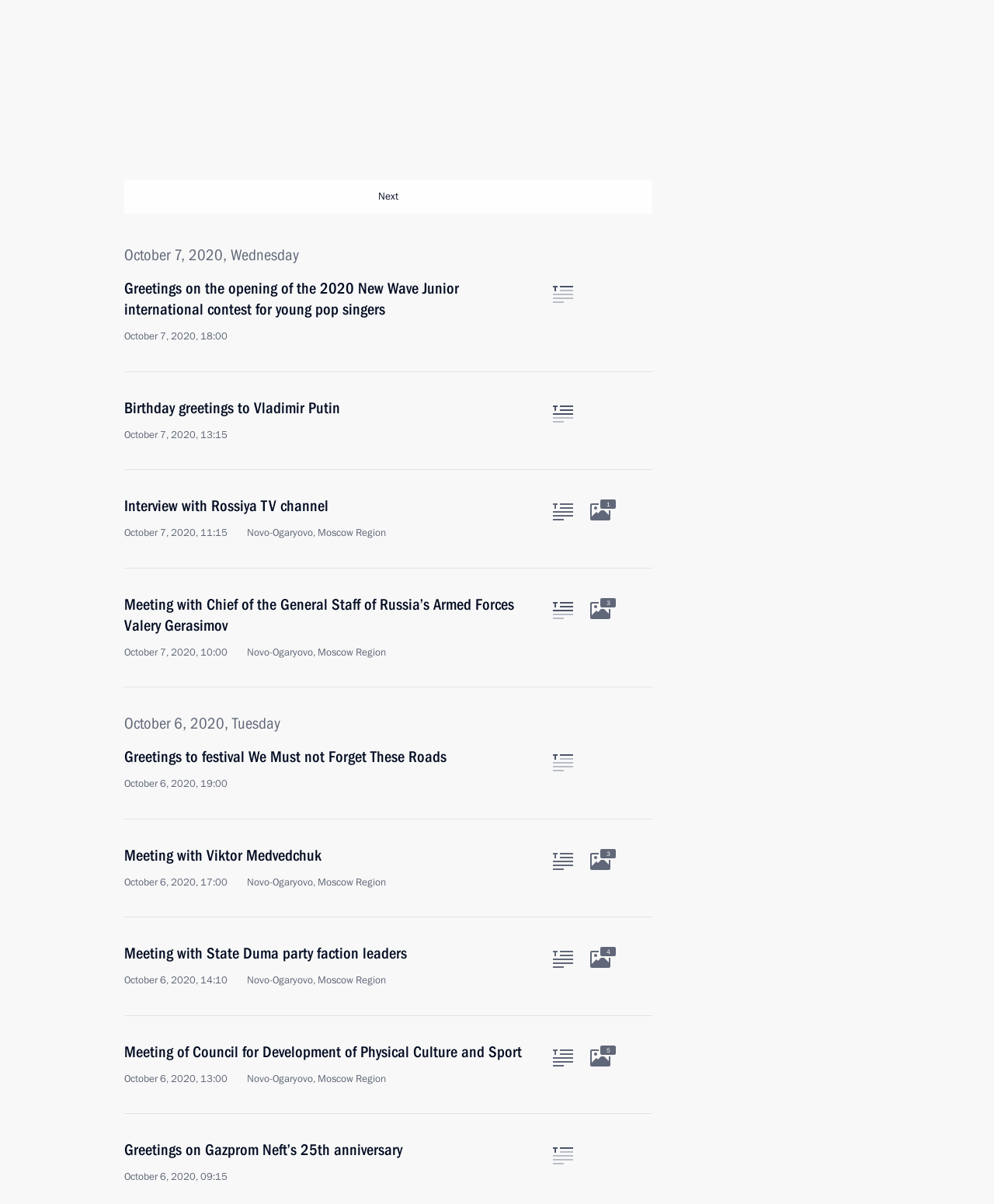Find the bounding box coordinates for the element that must be clicked to complete the instruction: "Search for something". The coordinates should be four float numbers between 0 and 1, indicated as [left, top, right, bottom].

[0.622, 0.0, 0.674, 0.039]